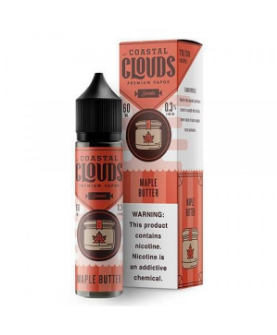Look at the image and give a detailed response to the following question: What is the purpose of the cap on the bottle?

The purpose of the cap on the bottle can be inferred from the description, which mentions that the bottle comes equipped with a child-proof cap, indicating that its purpose is to prevent children from accessing the contents of the bottle.